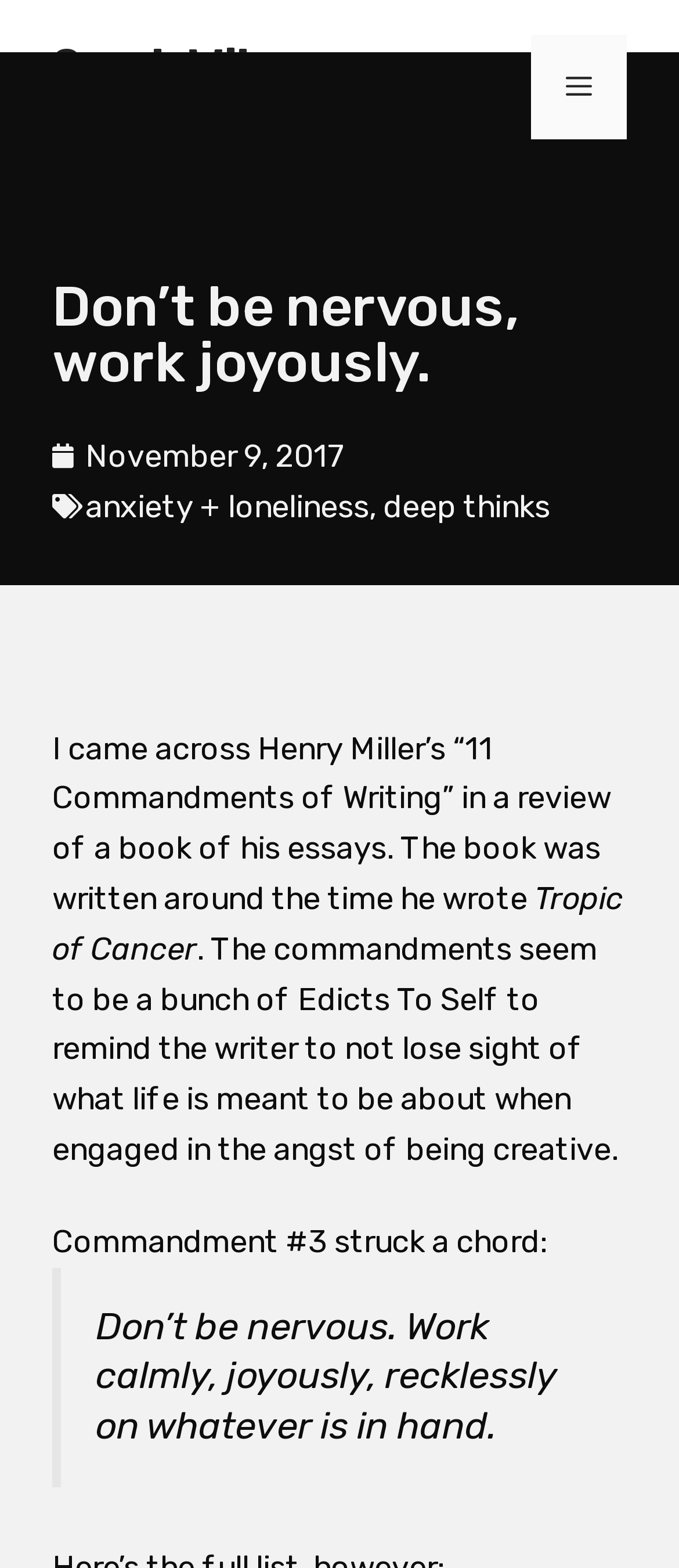Please identify the webpage's heading and generate its text content.

Don’t be nervous, work joyously.